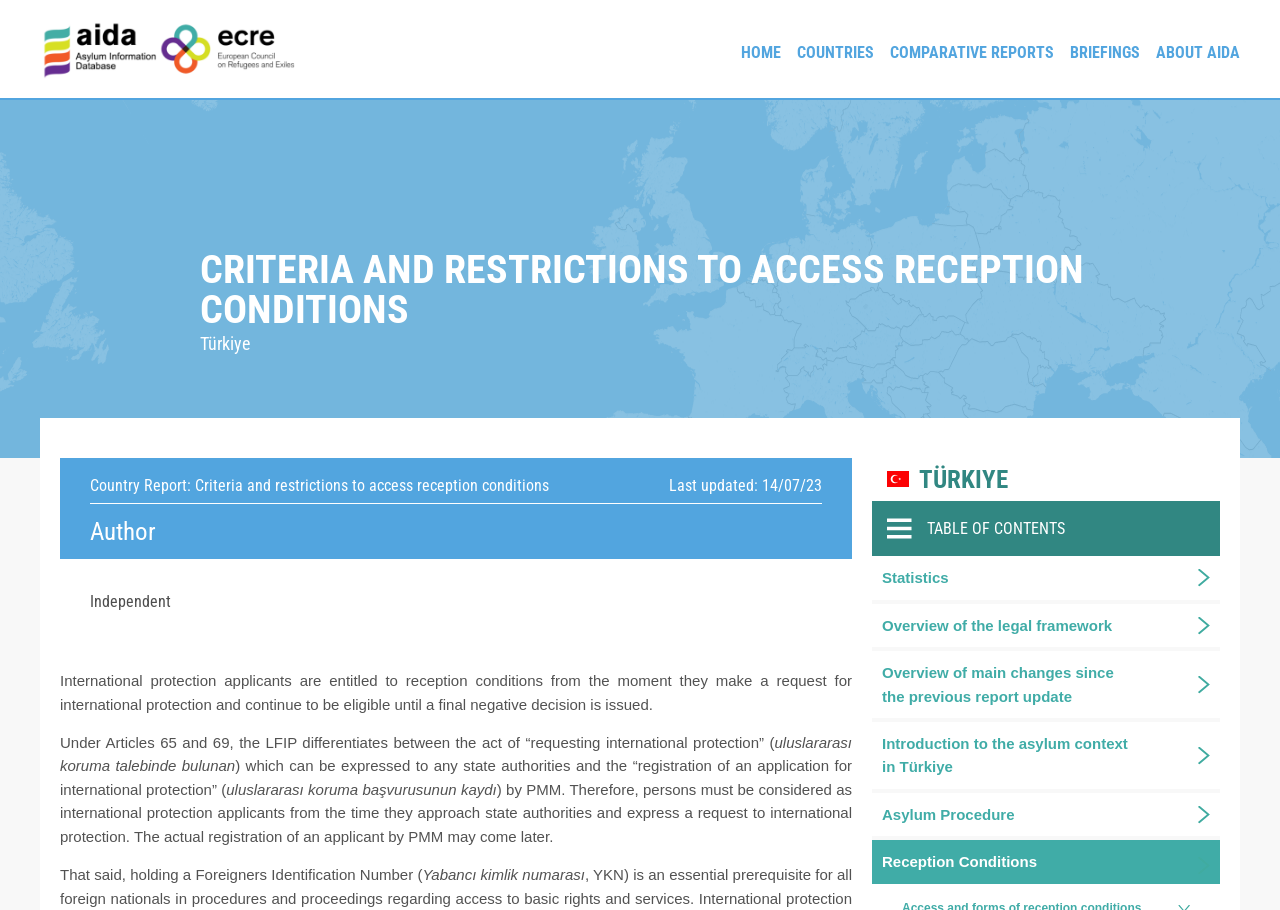What is the country being referred to? Observe the screenshot and provide a one-word or short phrase answer.

Türkiye